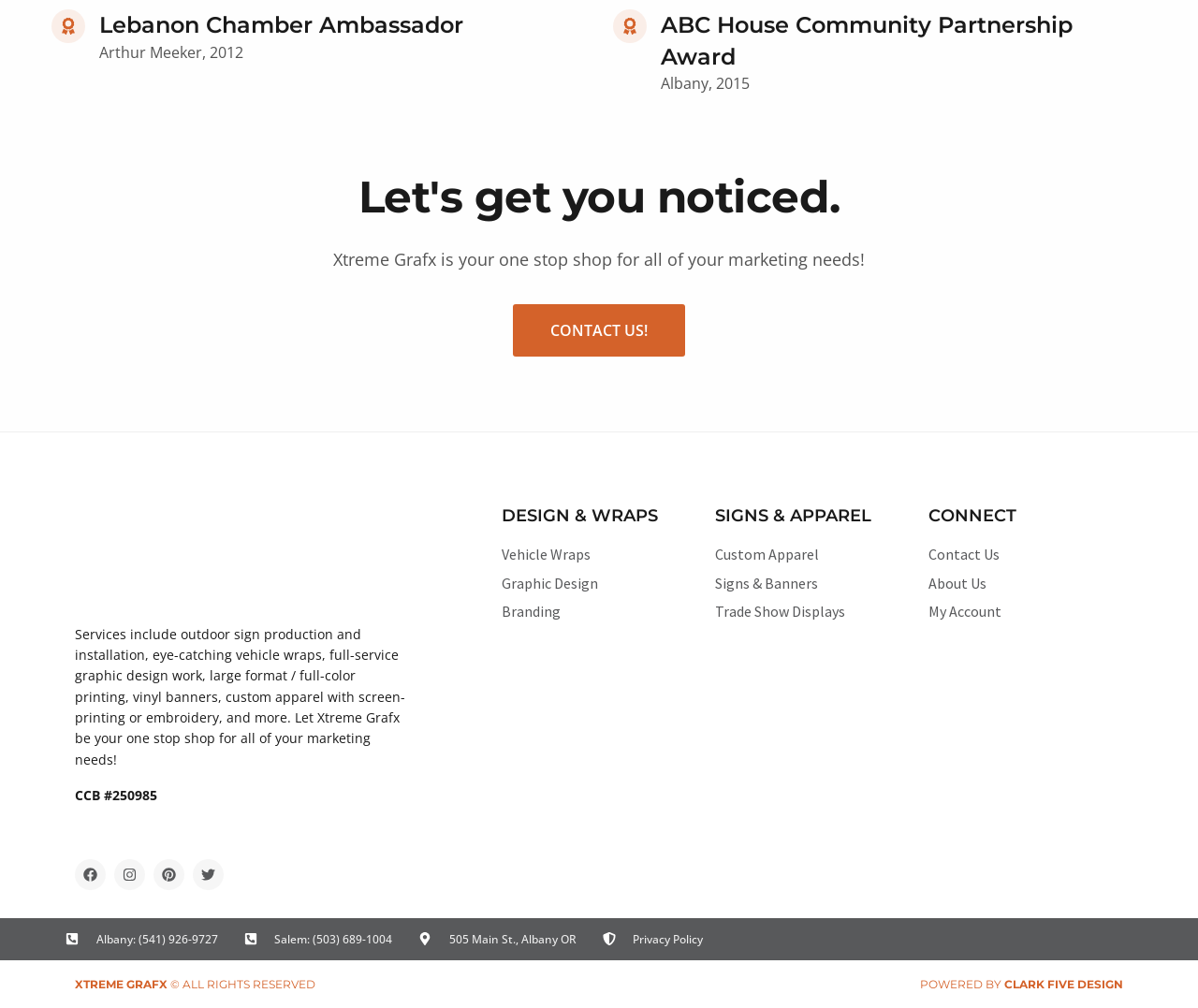What is the phone number of Xtreme Grafx in Salem?
Please provide a single word or phrase based on the screenshot.

(503) 689-1004